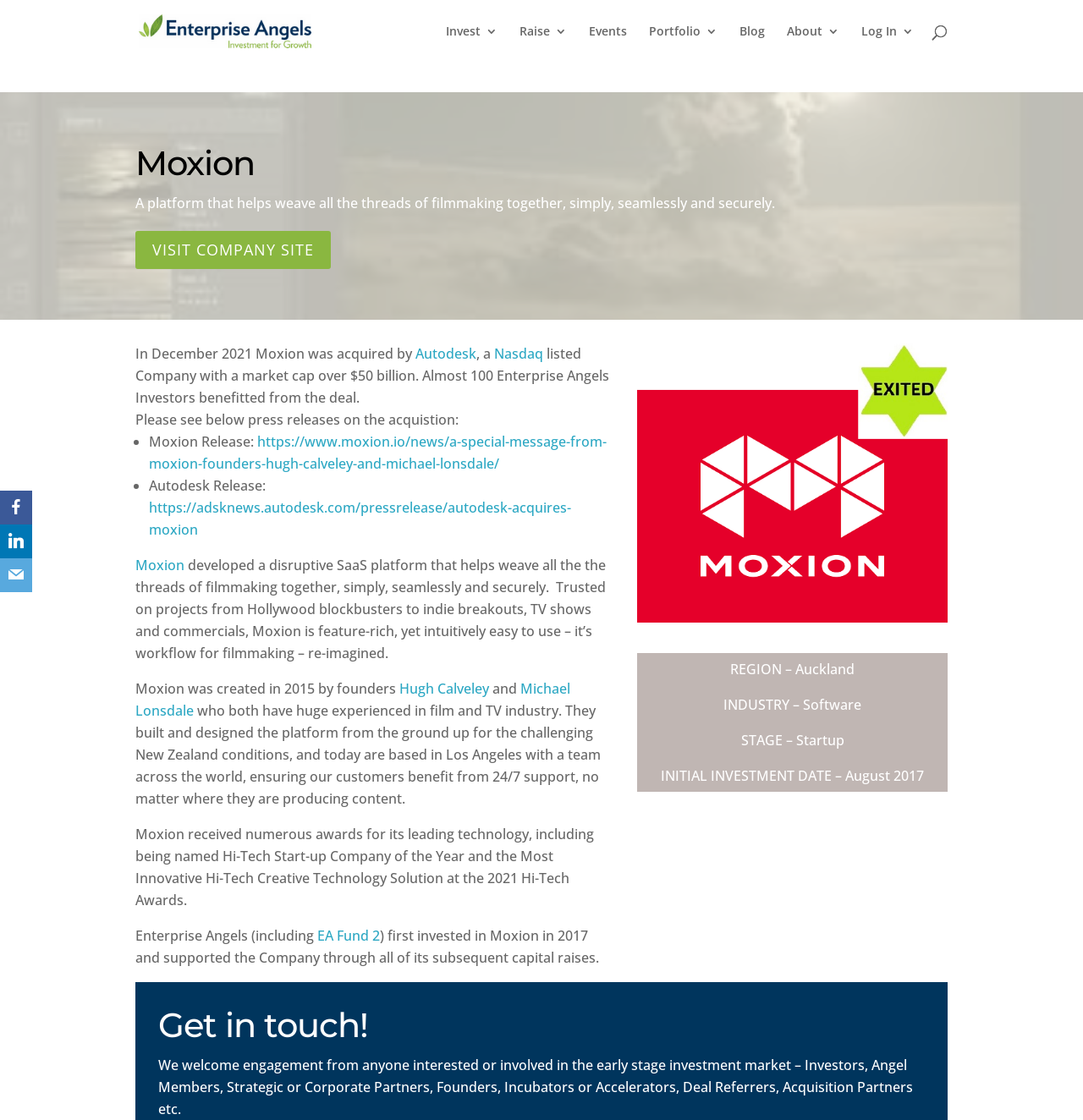Please identify the bounding box coordinates of the clickable element to fulfill the following instruction: "Check the portfolio". The coordinates should be four float numbers between 0 and 1, i.e., [left, top, right, bottom].

[0.599, 0.023, 0.662, 0.056]